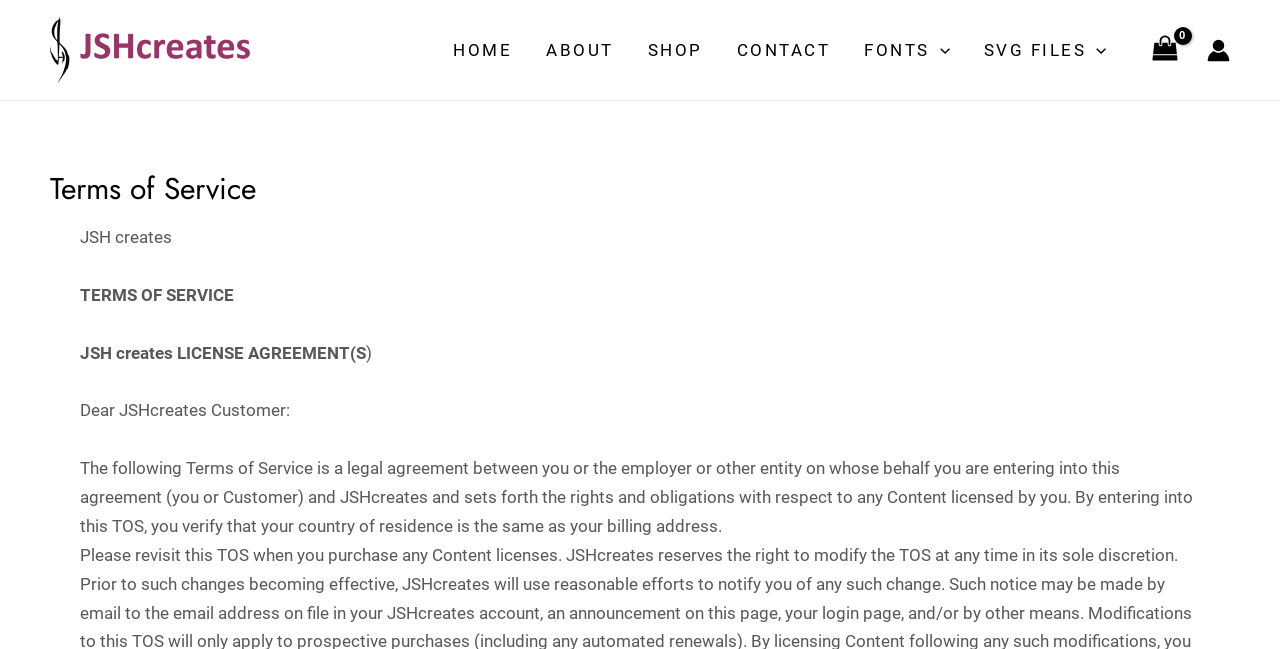Provide the bounding box coordinates in the format (top-left x, top-left y, bottom-right x, bottom-right y). All values are floating point numbers between 0 and 1. Determine the bounding box coordinate of the UI element described as: About

[0.413, 0.0, 0.493, 0.154]